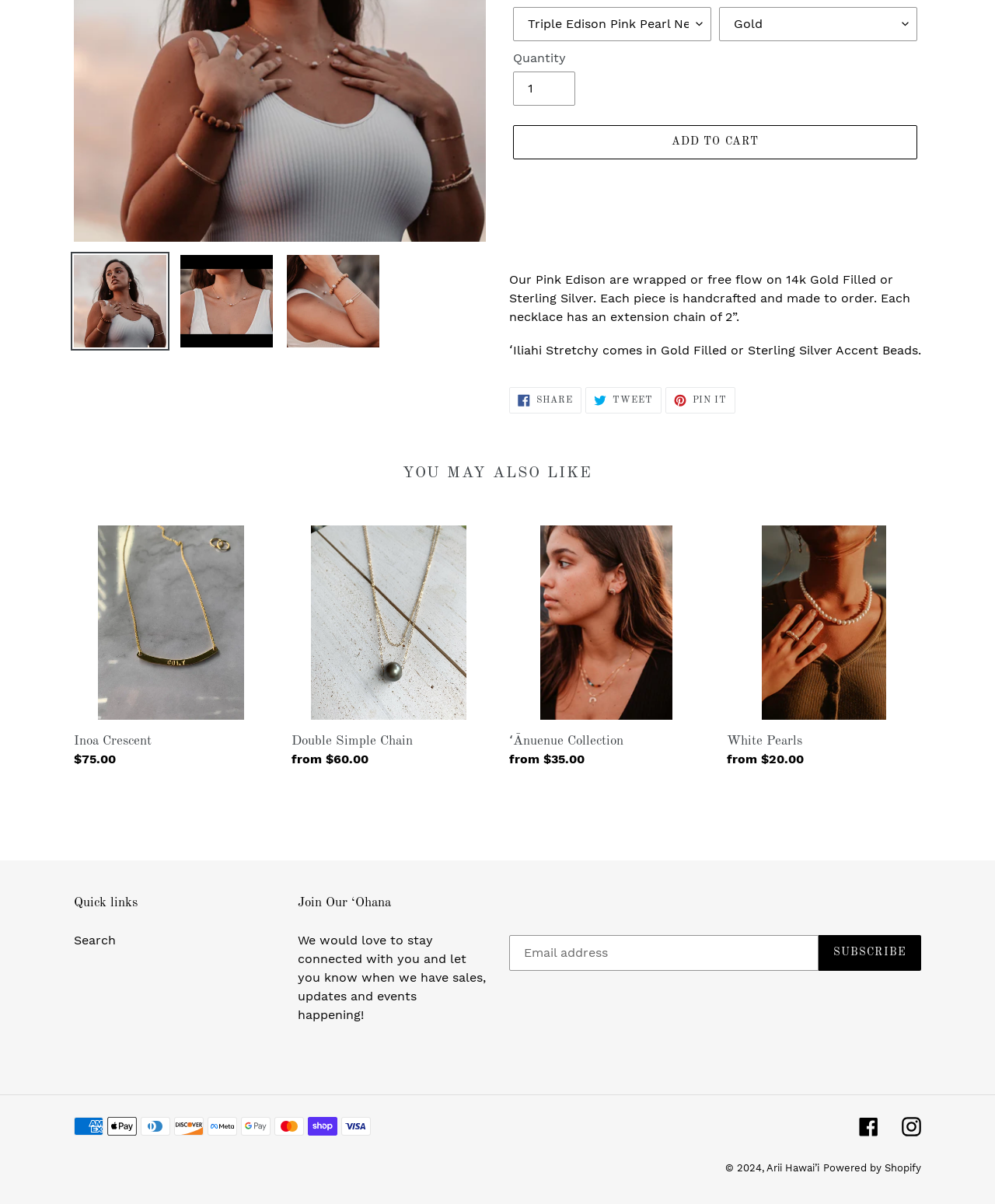Given the element description "Add to cart" in the screenshot, predict the bounding box coordinates of that UI element.

[0.516, 0.104, 0.922, 0.132]